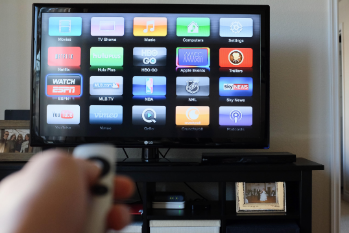Please answer the following question using a single word or phrase: 
What is the purpose of the media console?

Enhancing the aesthetic